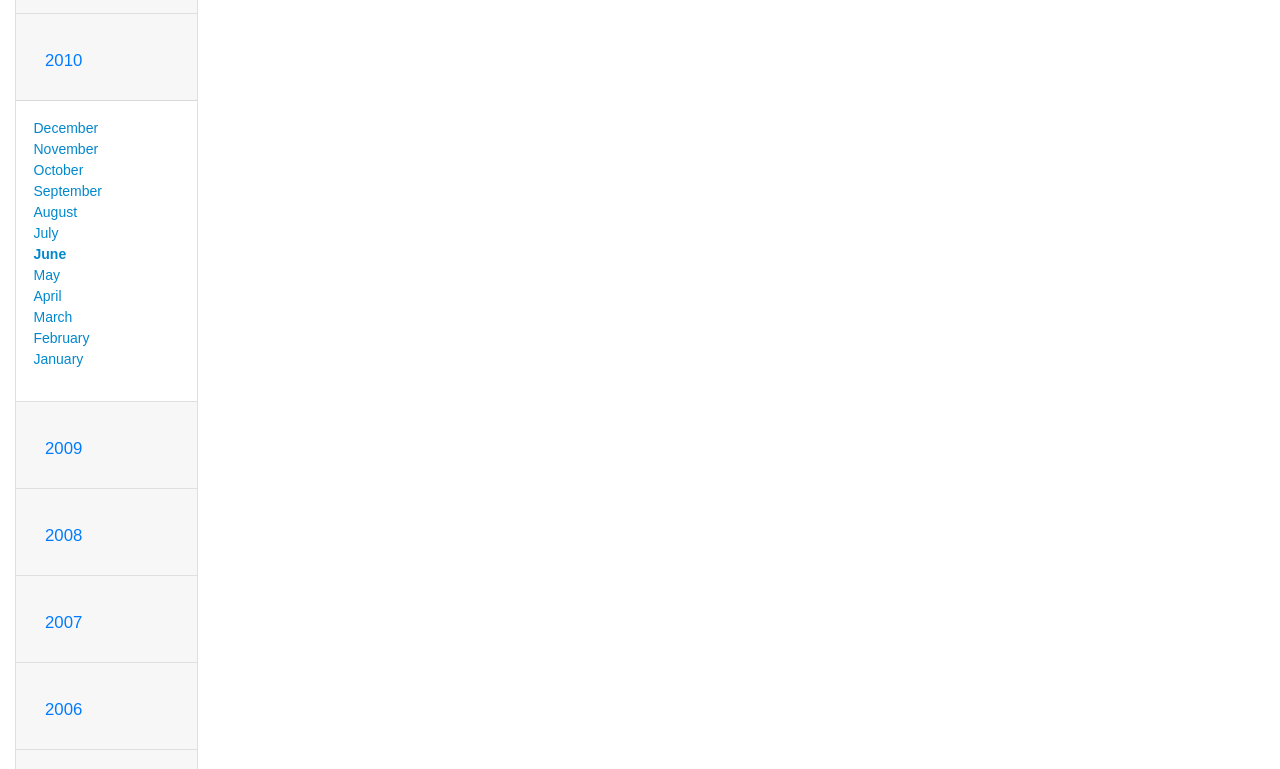Answer this question in one word or a short phrase: What is the month listed immediately after October?

November